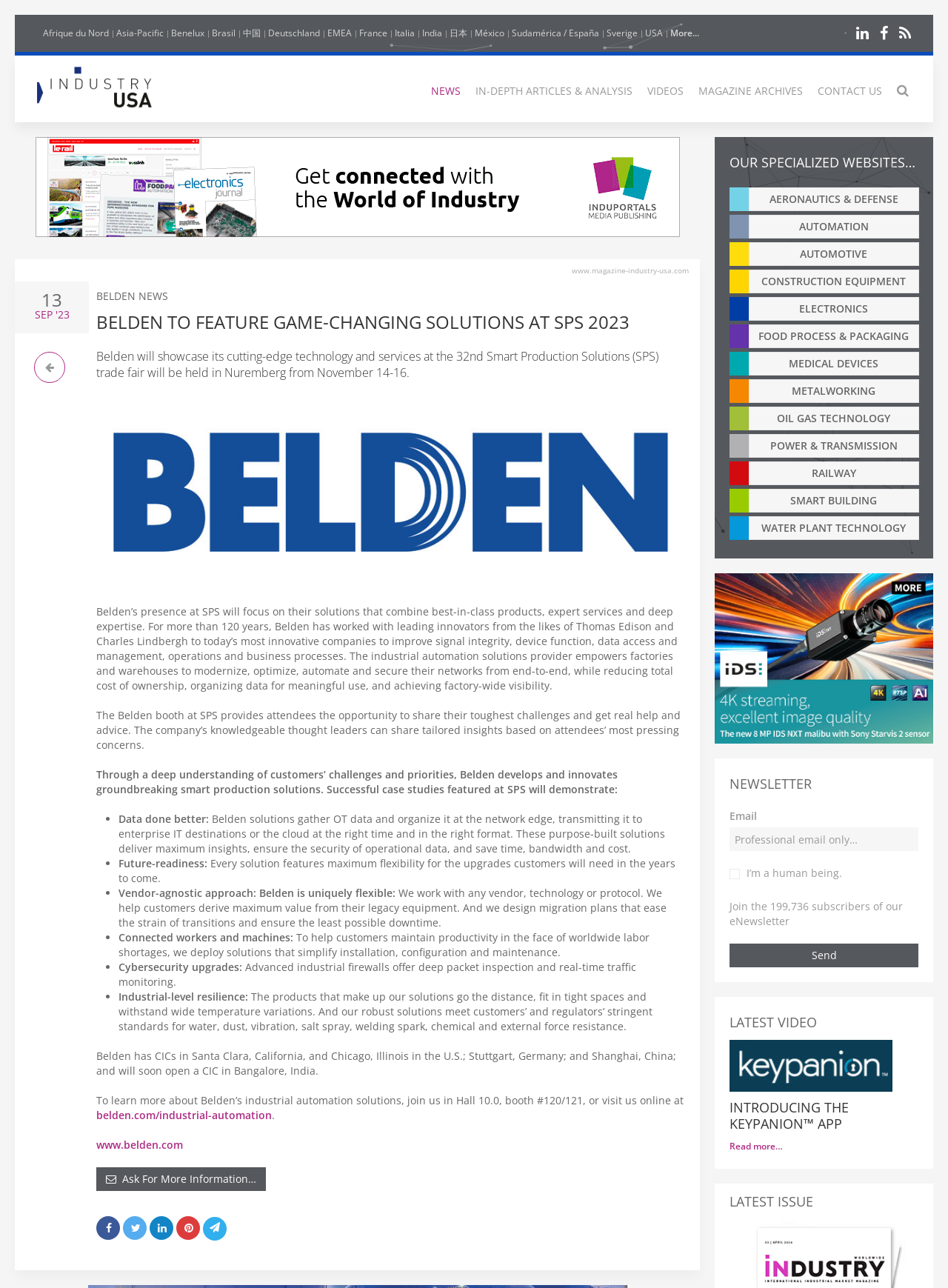Generate the text of the webpage's primary heading.

BELDEN TO FEATURE GAME-CHANGING SOLUTIONS AT SPS 2023